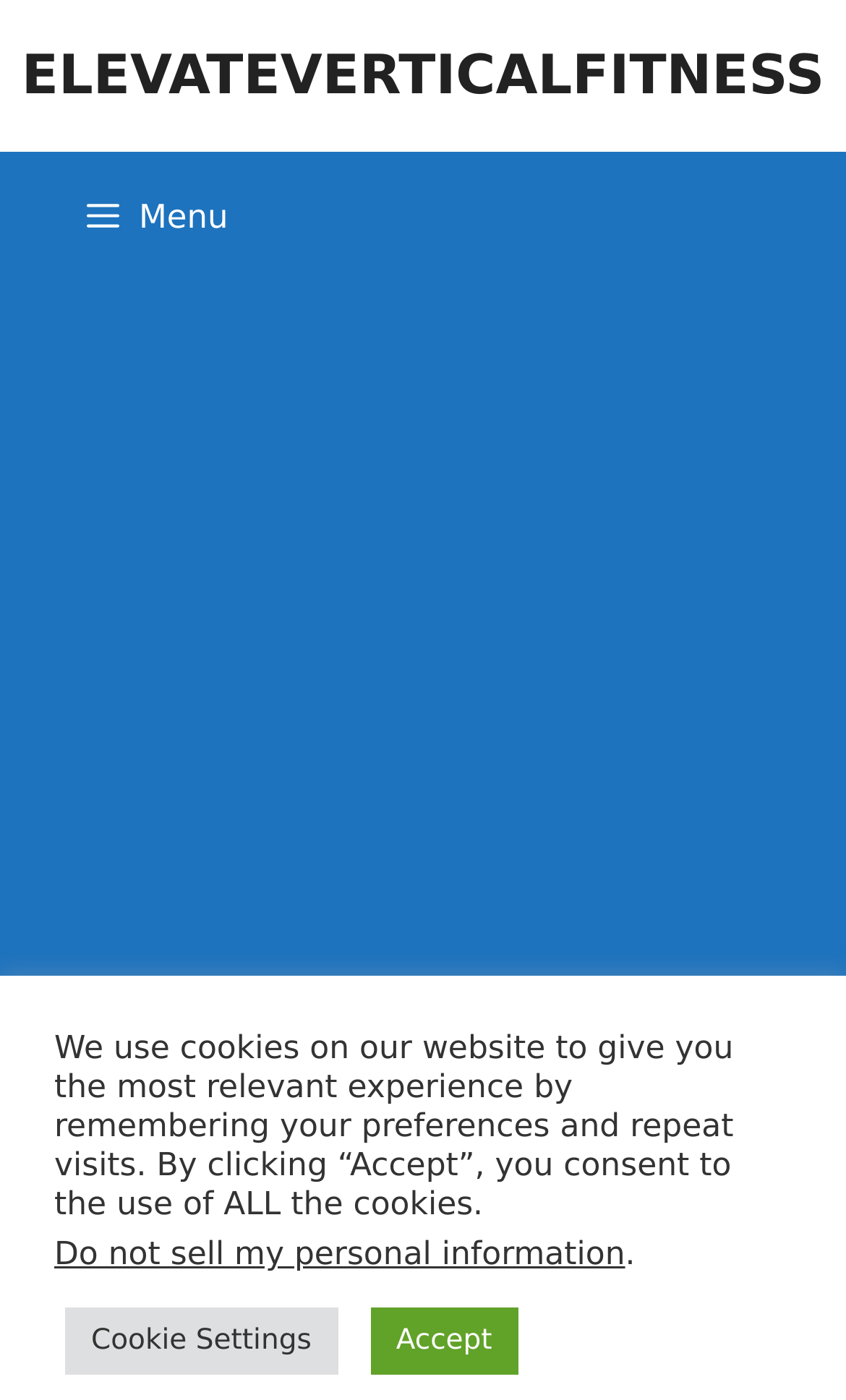Identify the bounding box for the element characterized by the following description: "Menu".

[0.051, 0.108, 0.321, 0.201]